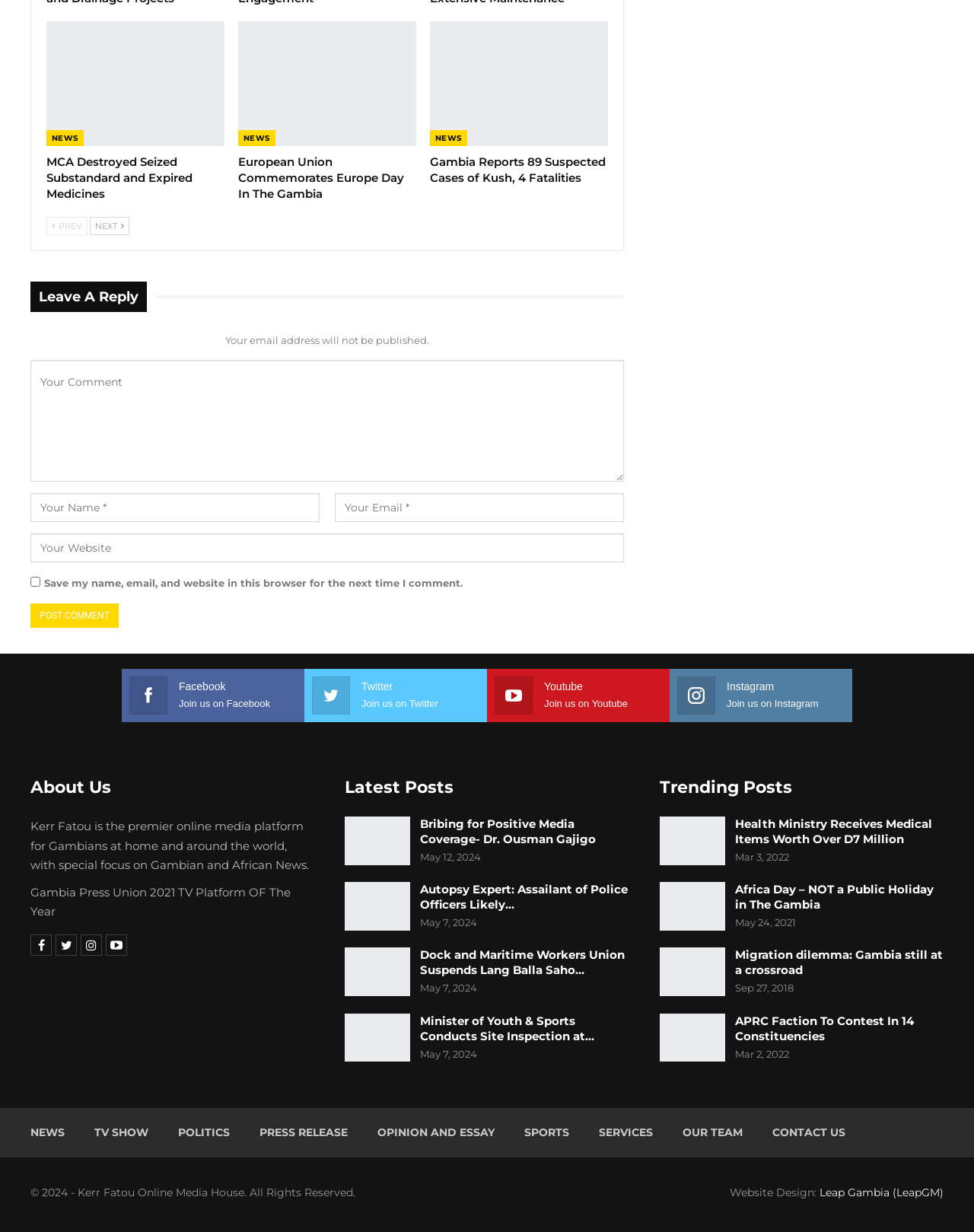Identify the bounding box for the described UI element: "Prev".

[0.048, 0.176, 0.09, 0.191]